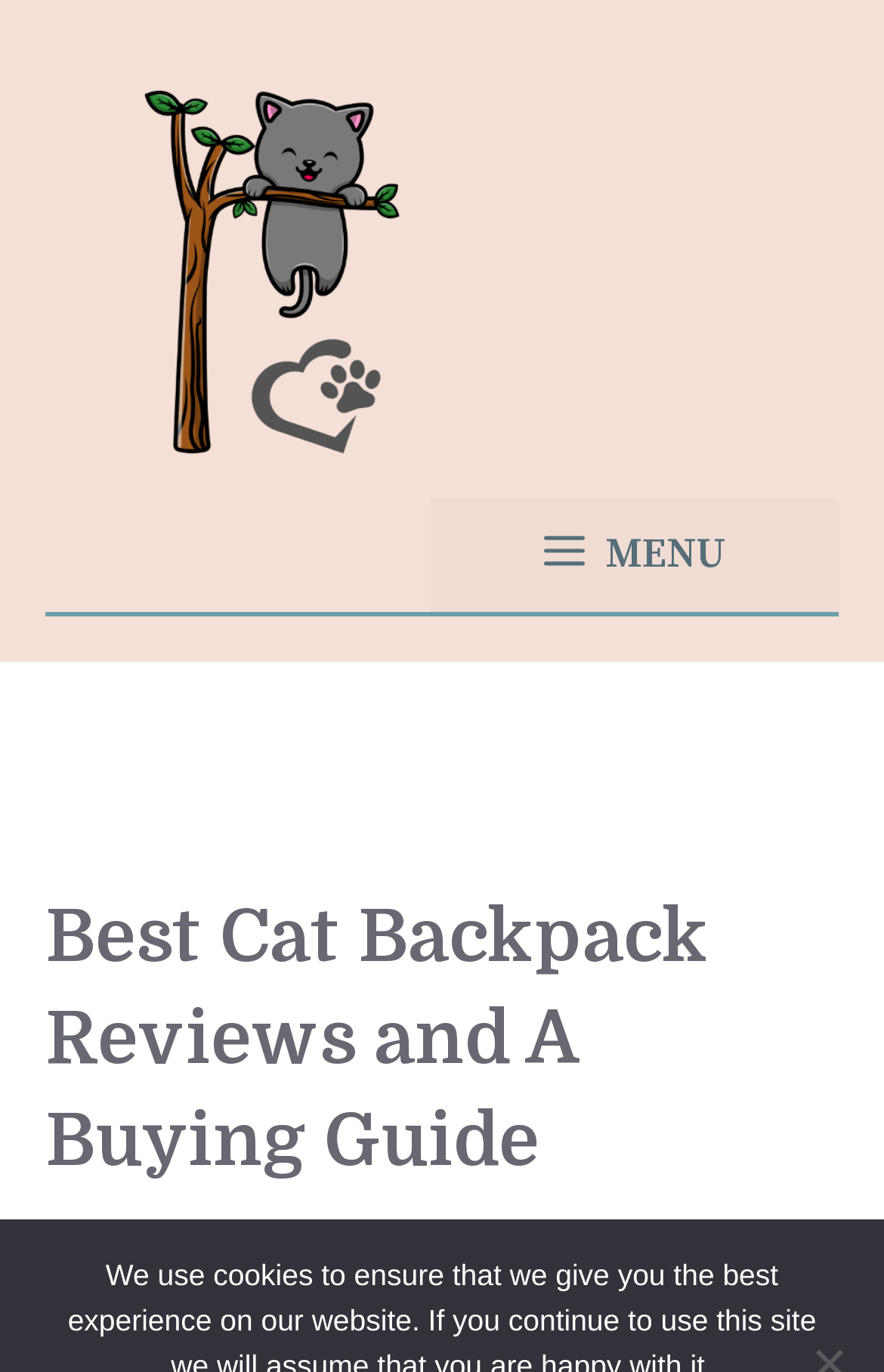Given the description of a UI element: "Handling", identify the bounding box coordinates of the matching element in the webpage screenshot.

None